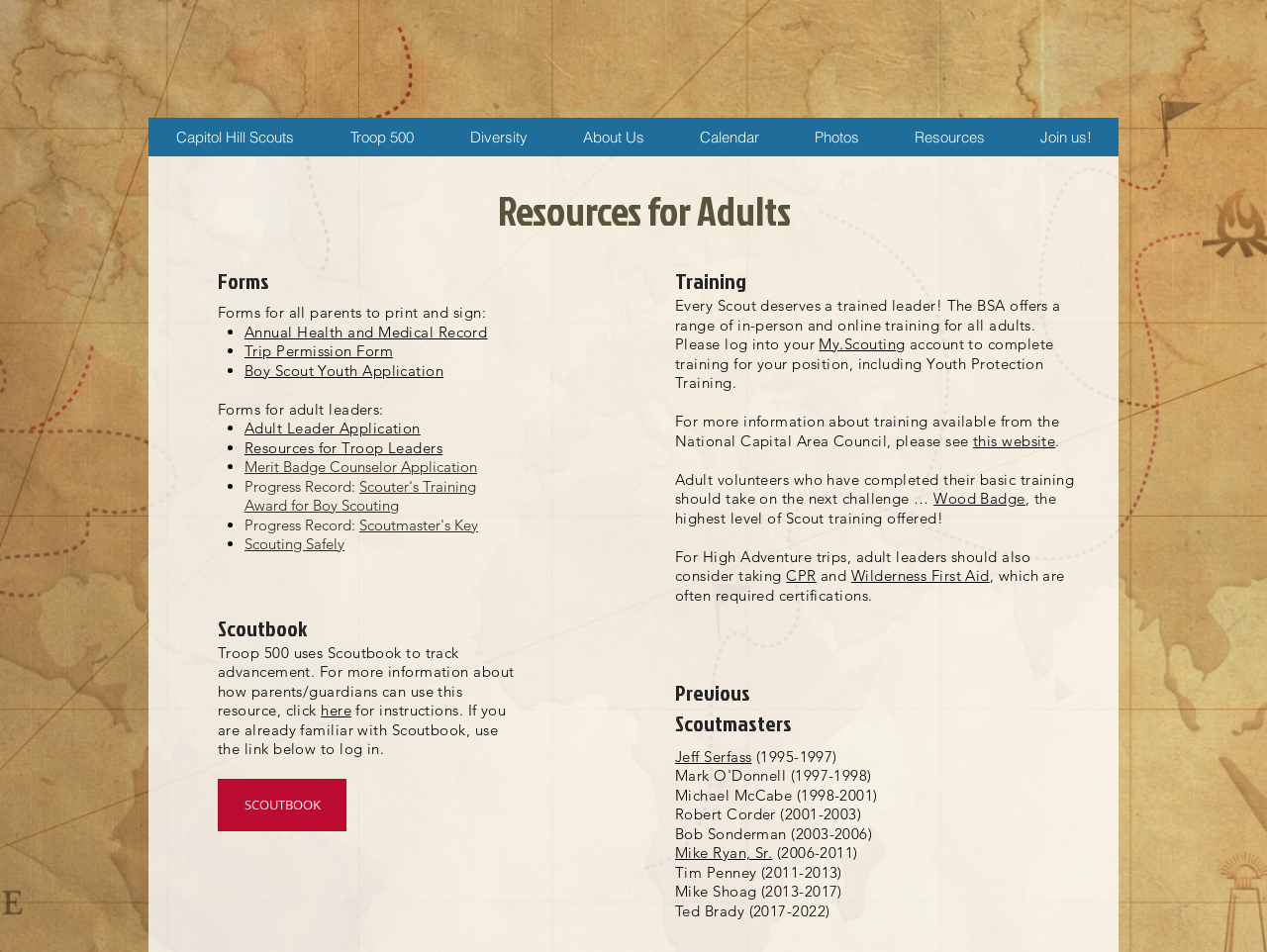Find the coordinates for the bounding box of the element with this description: "Annual Health and Medical Record".

[0.193, 0.337, 0.385, 0.358]